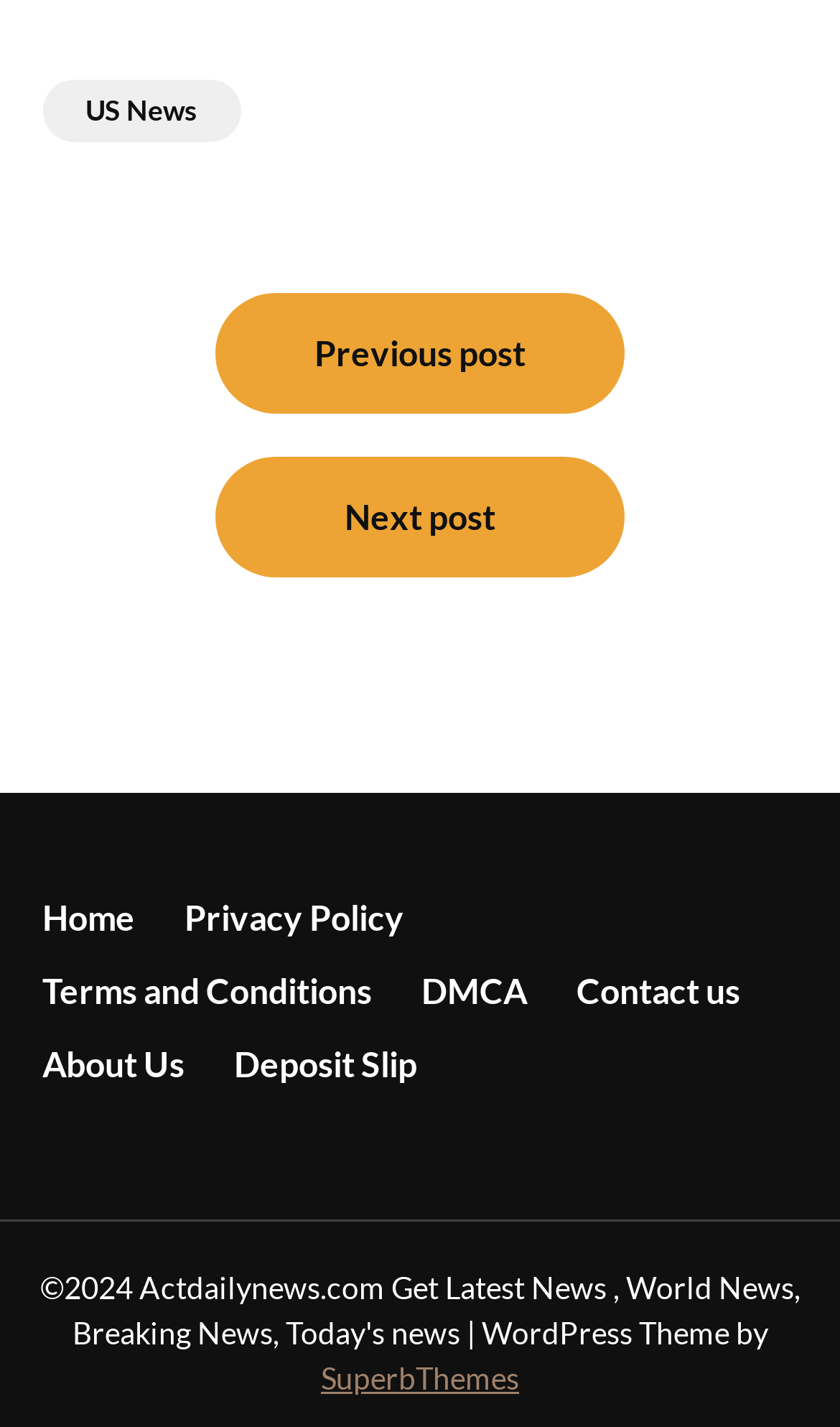Show the bounding box coordinates of the element that should be clicked to complete the task: "contact us".

[0.686, 0.676, 0.881, 0.713]